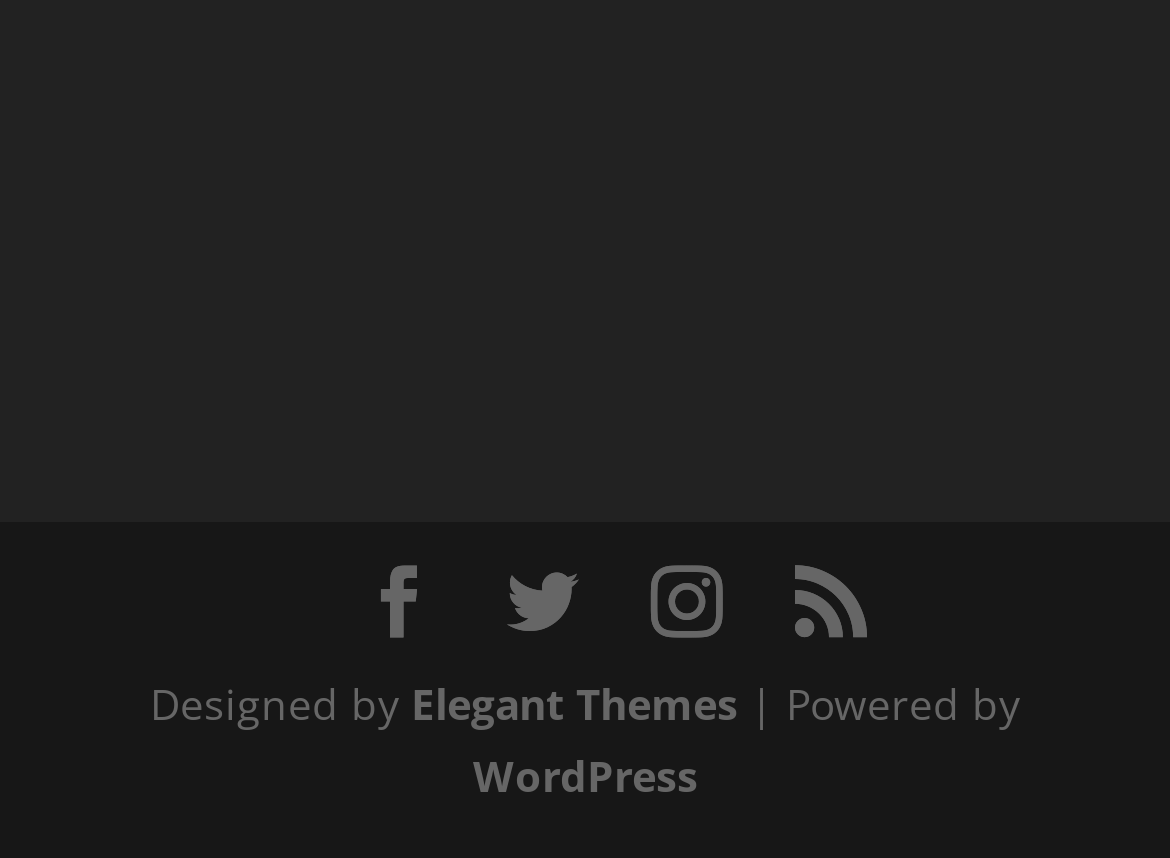Determine the bounding box coordinates of the UI element that matches the following description: "best sex pills". The coordinates should be four float numbers between 0 and 1 in the format [left, top, right, bottom].

[0.1, 0.812, 0.323, 0.878]